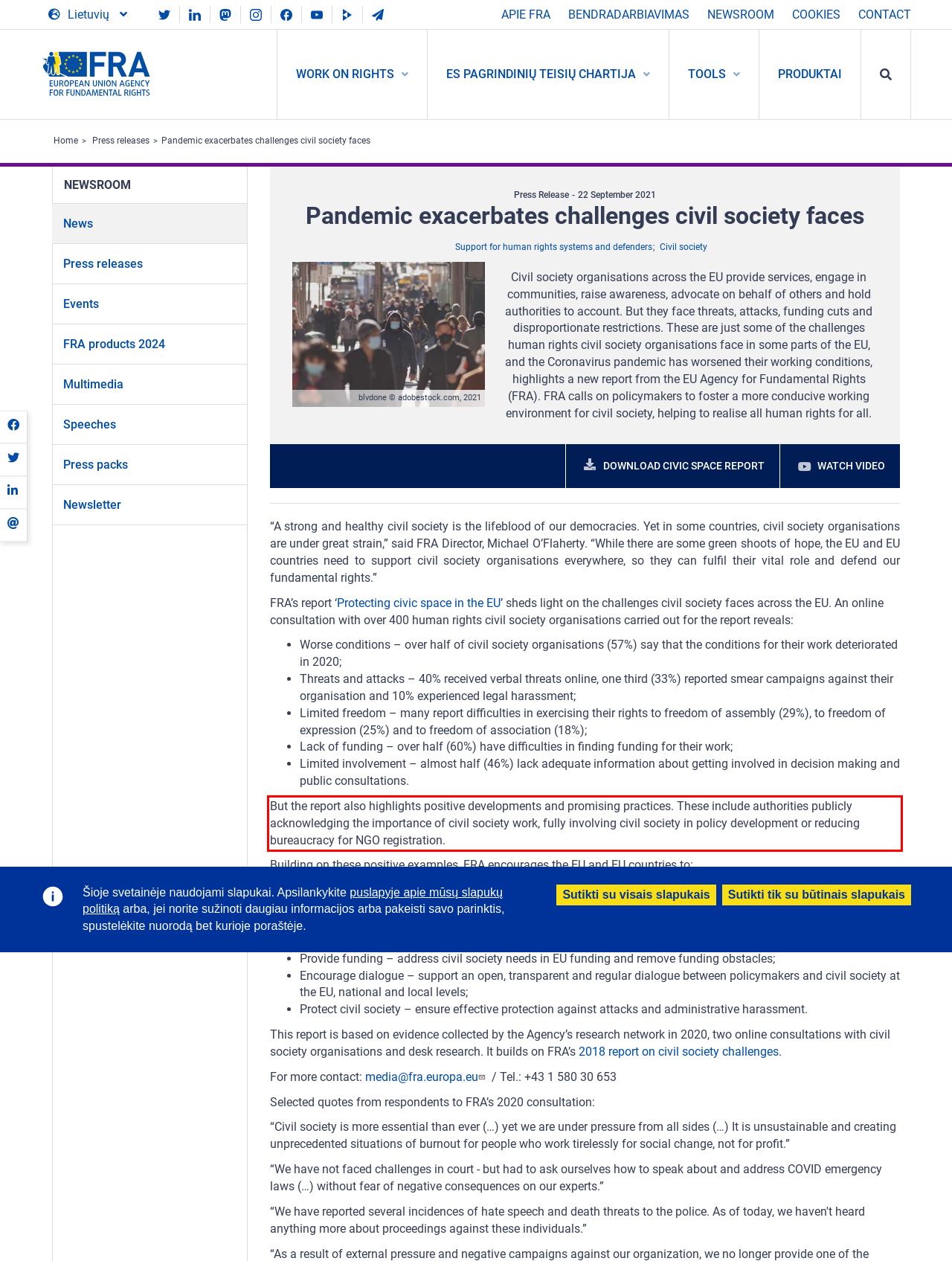Observe the screenshot of the webpage that includes a red rectangle bounding box. Conduct OCR on the content inside this red bounding box and generate the text.

But the report also highlights positive developments and promising practices. These include authorities publicly acknowledging the importance of civil society work, fully involving civil society in policy development or reducing bureaucracy for NGO registration.